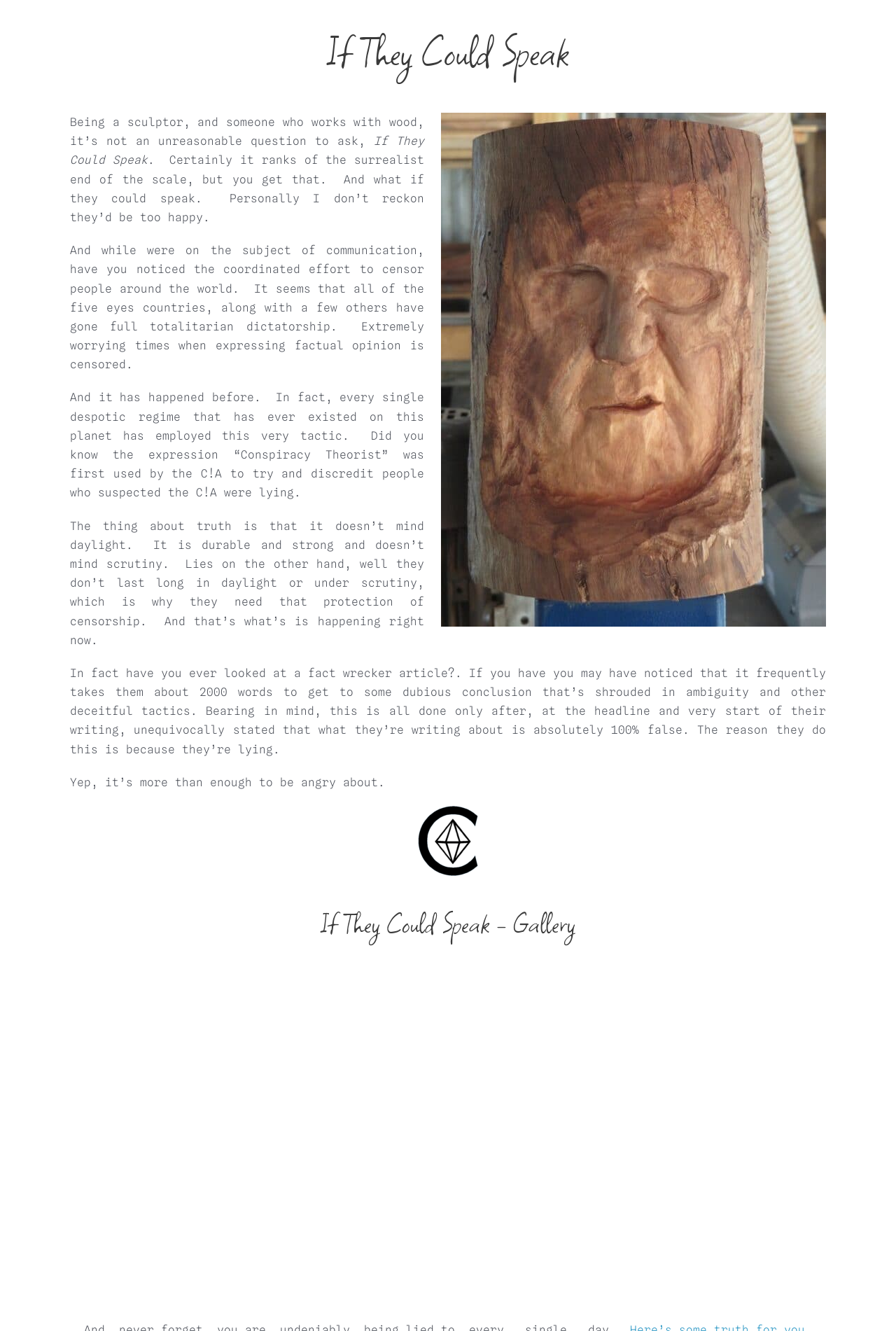What is the theme of the images on the webpage?
Craft a detailed and extensive response to the question.

The images on the webpage all have the same theme, which is 'If They Could Speak'. This is evident from the OCR text and element descriptions, which all mention 'If They Could Speak'.